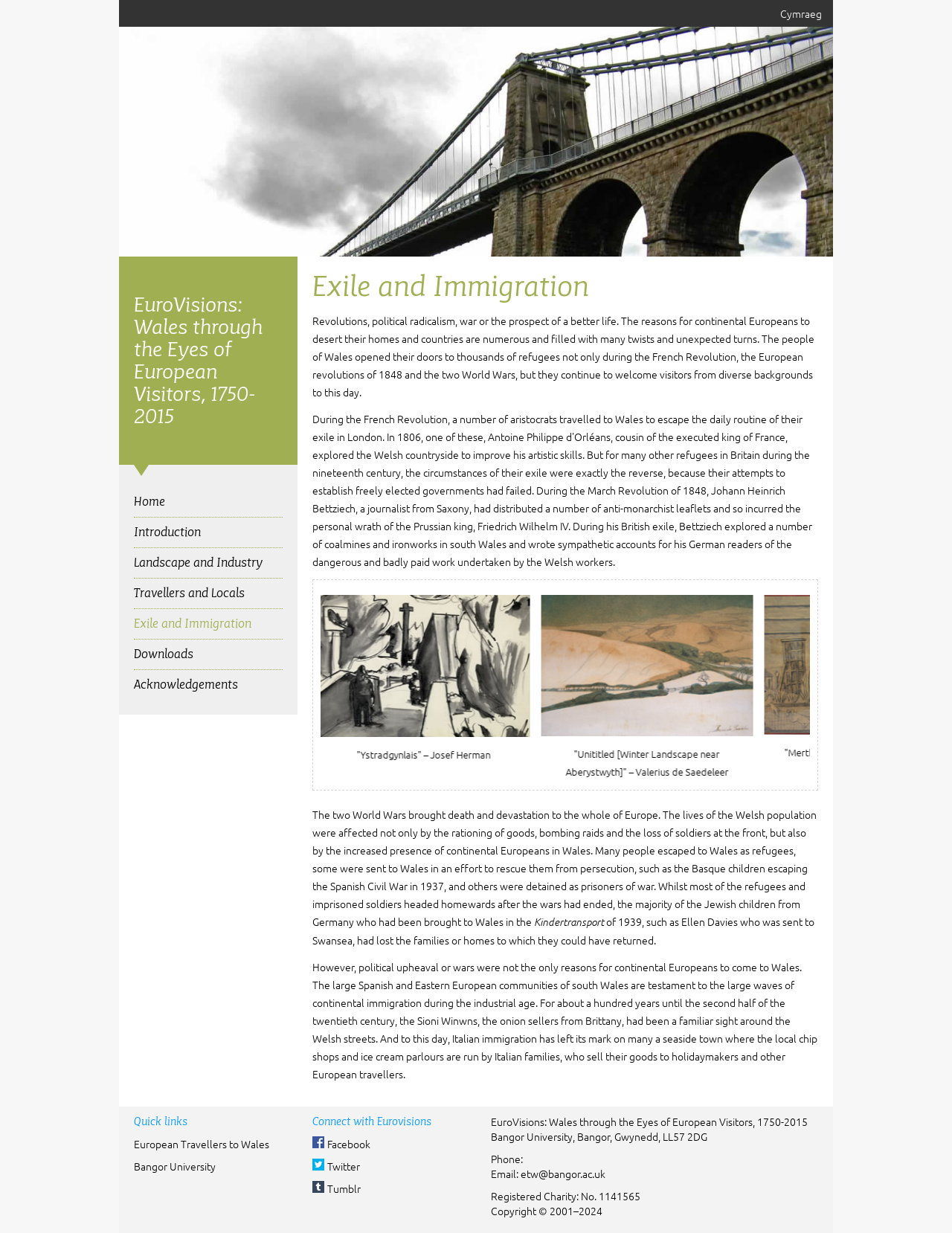Pinpoint the bounding box coordinates of the clickable element needed to complete the instruction: "Click on 'About' to learn more about the website". The coordinates should be provided as four float numbers between 0 and 1: [left, top, right, bottom].

None